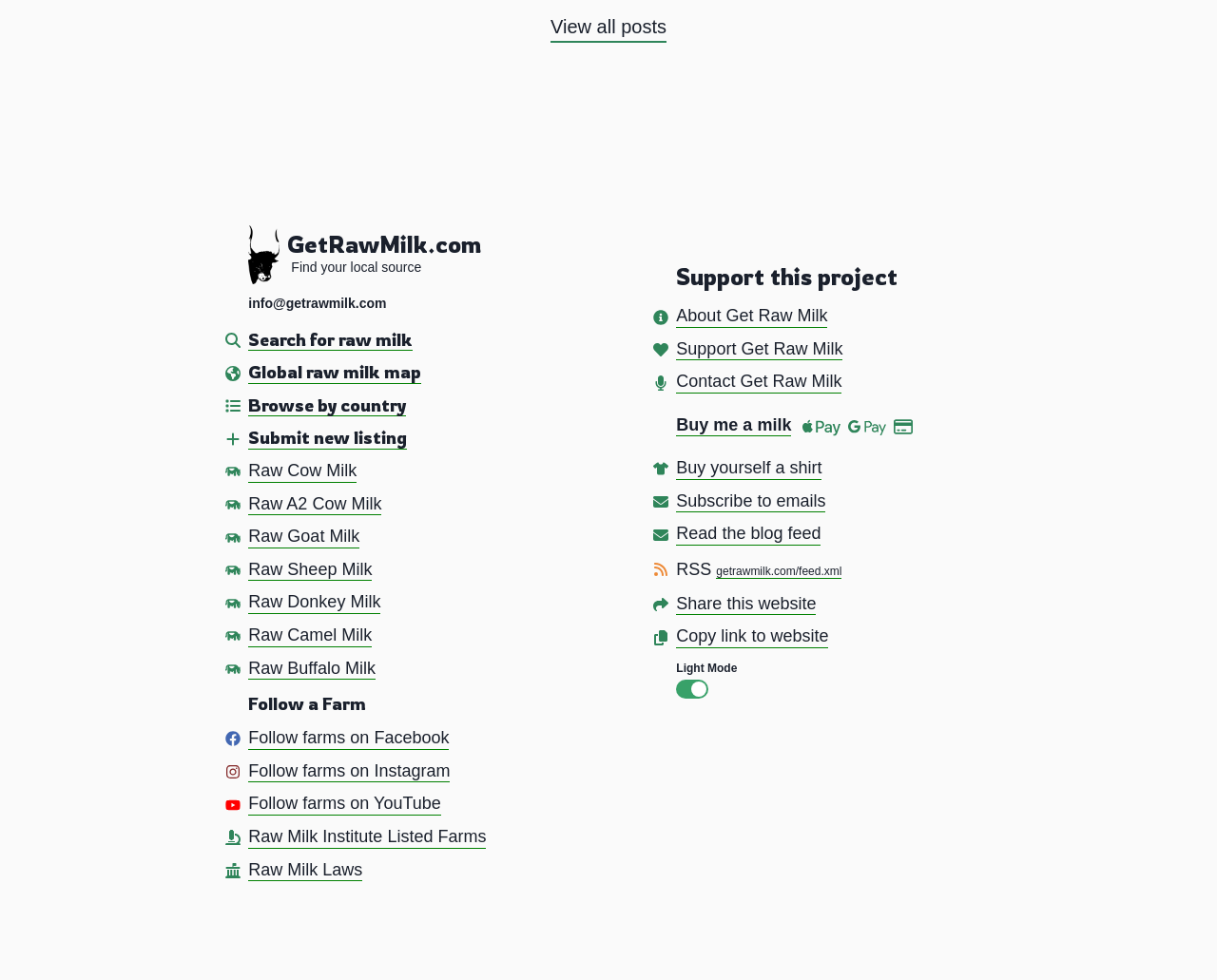Specify the bounding box coordinates of the element's area that should be clicked to execute the given instruction: "View all posts". The coordinates should be four float numbers between 0 and 1, i.e., [left, top, right, bottom].

[0.452, 0.013, 0.548, 0.044]